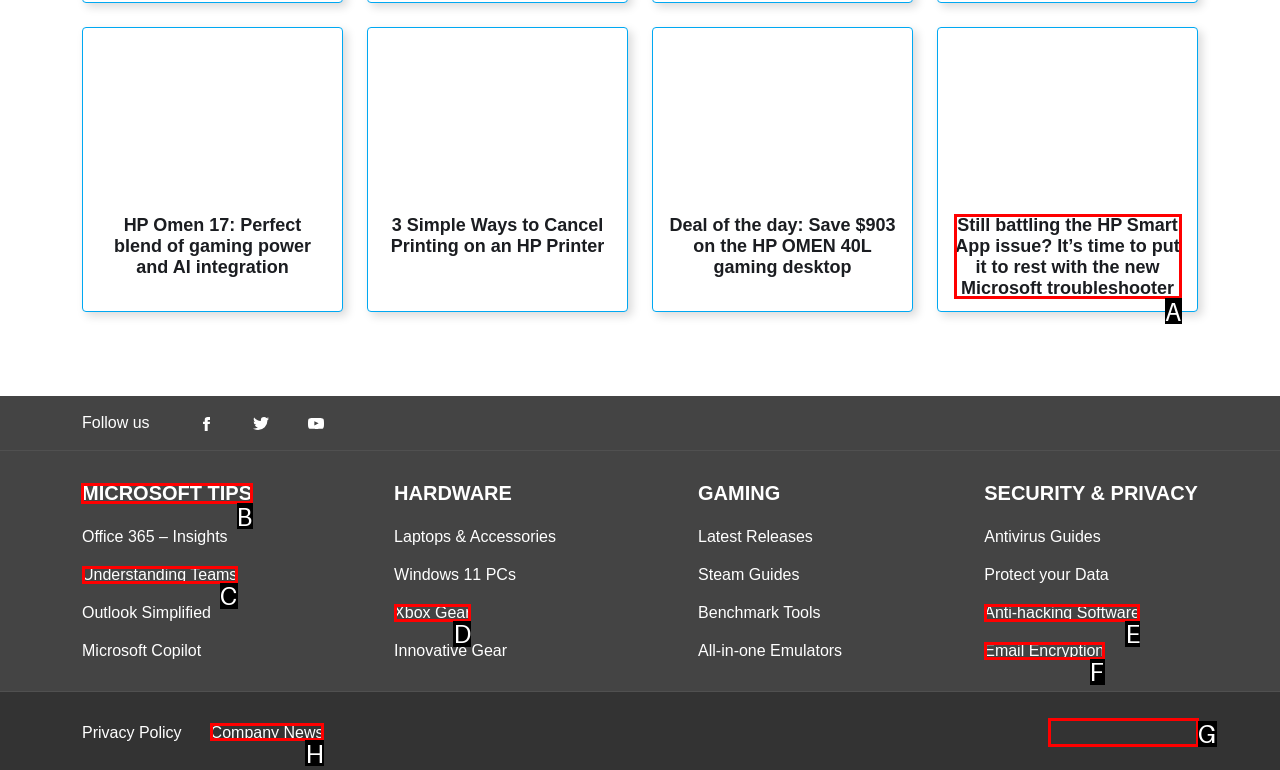Determine the HTML element to click for the instruction: Explore MICROSOFT TIPS.
Answer with the letter corresponding to the correct choice from the provided options.

B